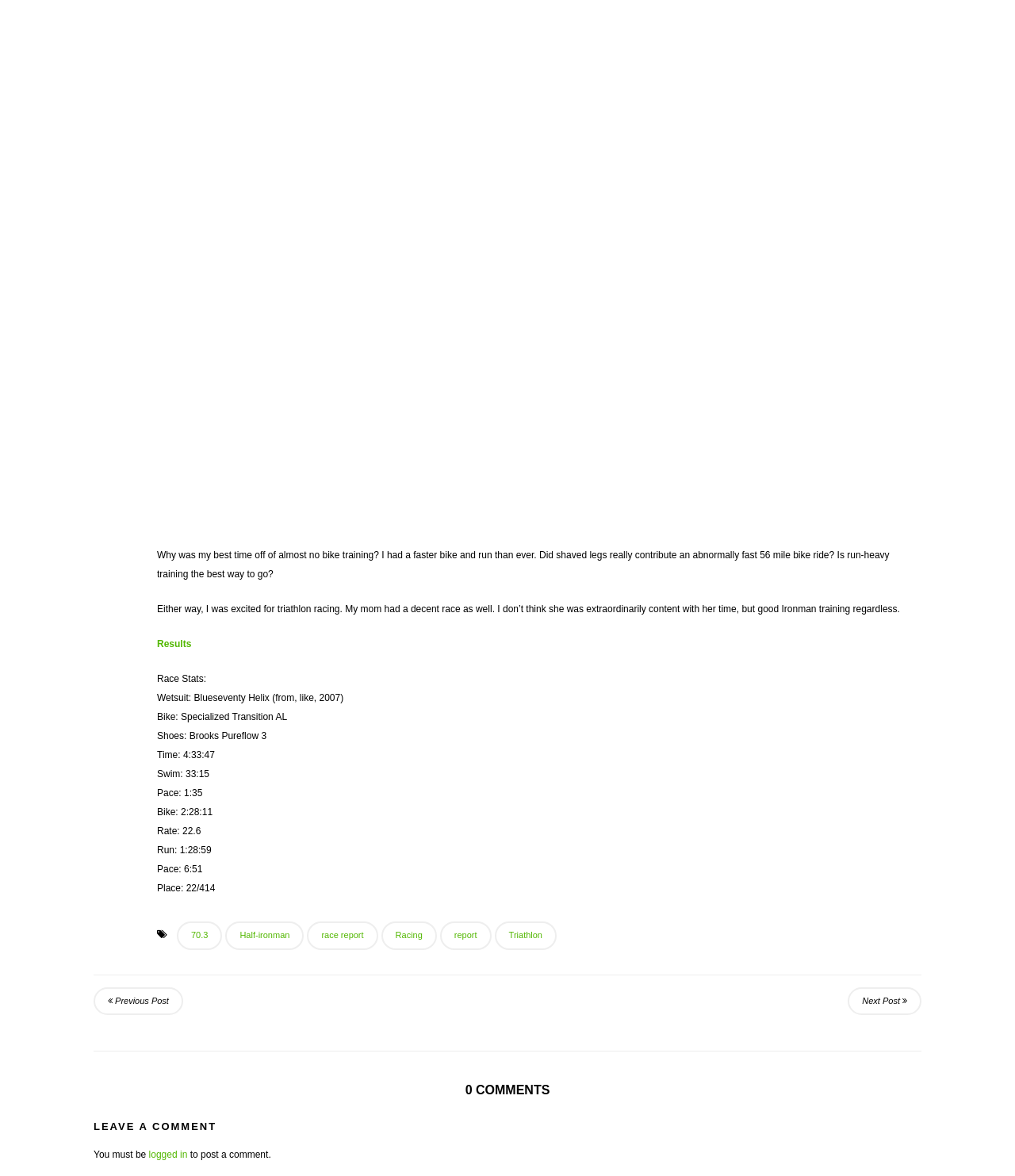Please identify the bounding box coordinates of the area that needs to be clicked to fulfill the following instruction: "Click on 'logged in'."

[0.147, 0.977, 0.185, 0.987]